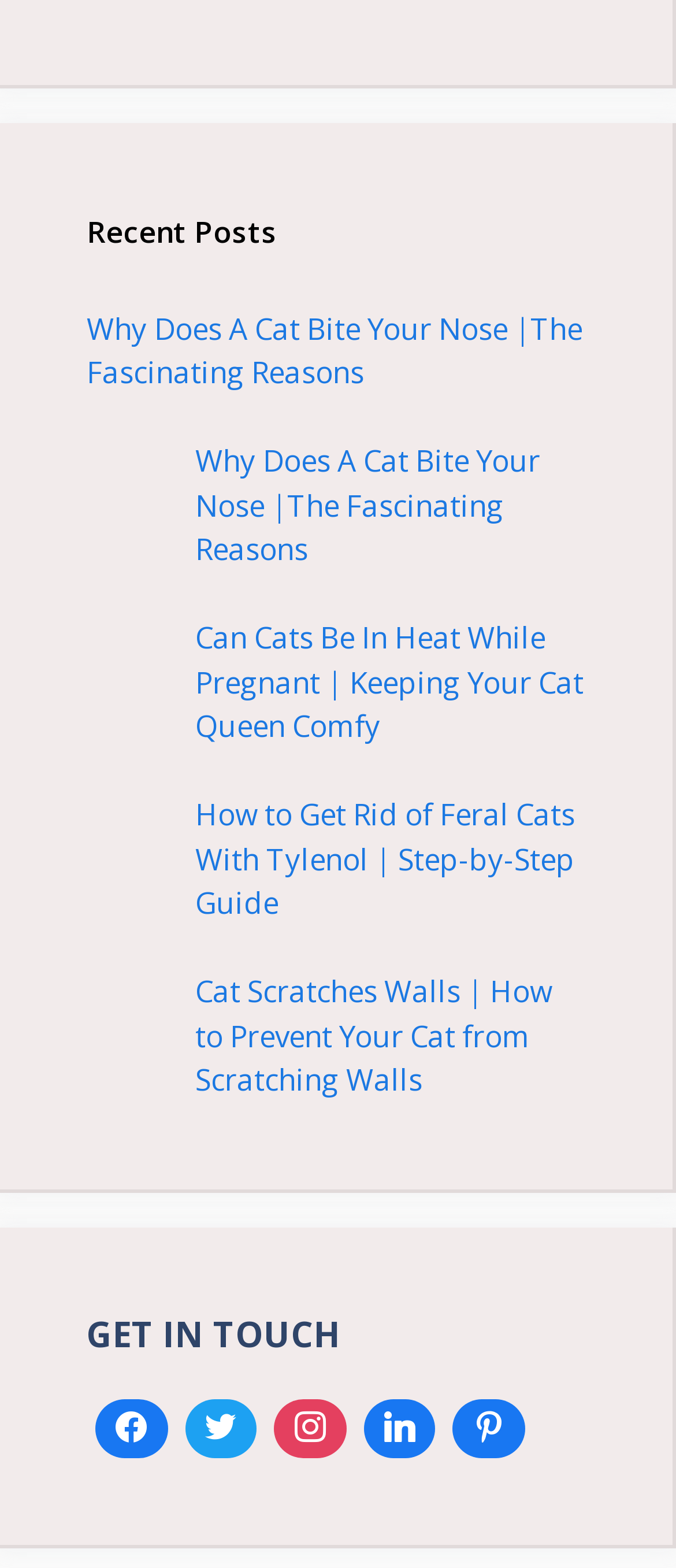Find and provide the bounding box coordinates for the UI element described here: "title="Facebook"". The coordinates should be given as four float numbers between 0 and 1: [left, top, right, bottom].

[0.128, 0.887, 0.26, 0.93]